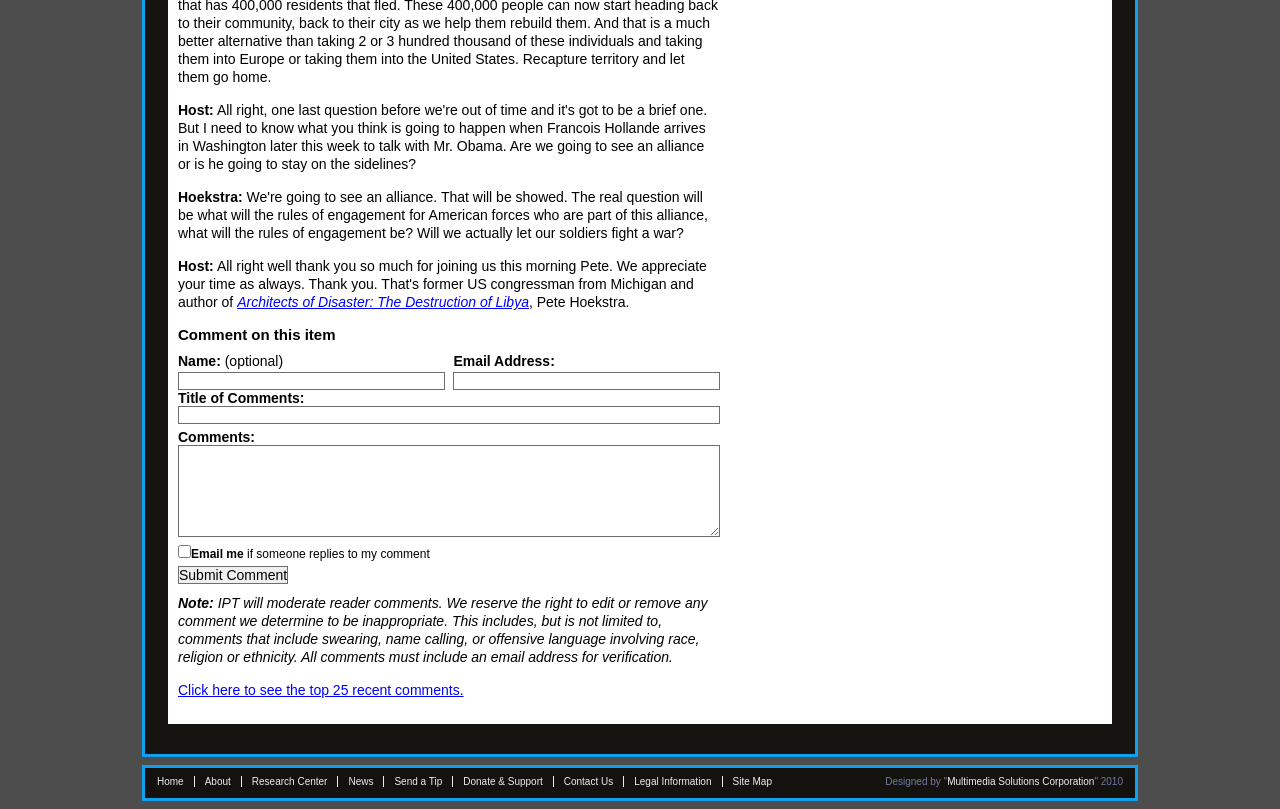Using the elements shown in the image, answer the question comprehensively: What is required to submit a comment?

To submit a comment, three fields are required: Name, Email Address, and Title of Comments. These fields are marked as required and have asterisks next to them.